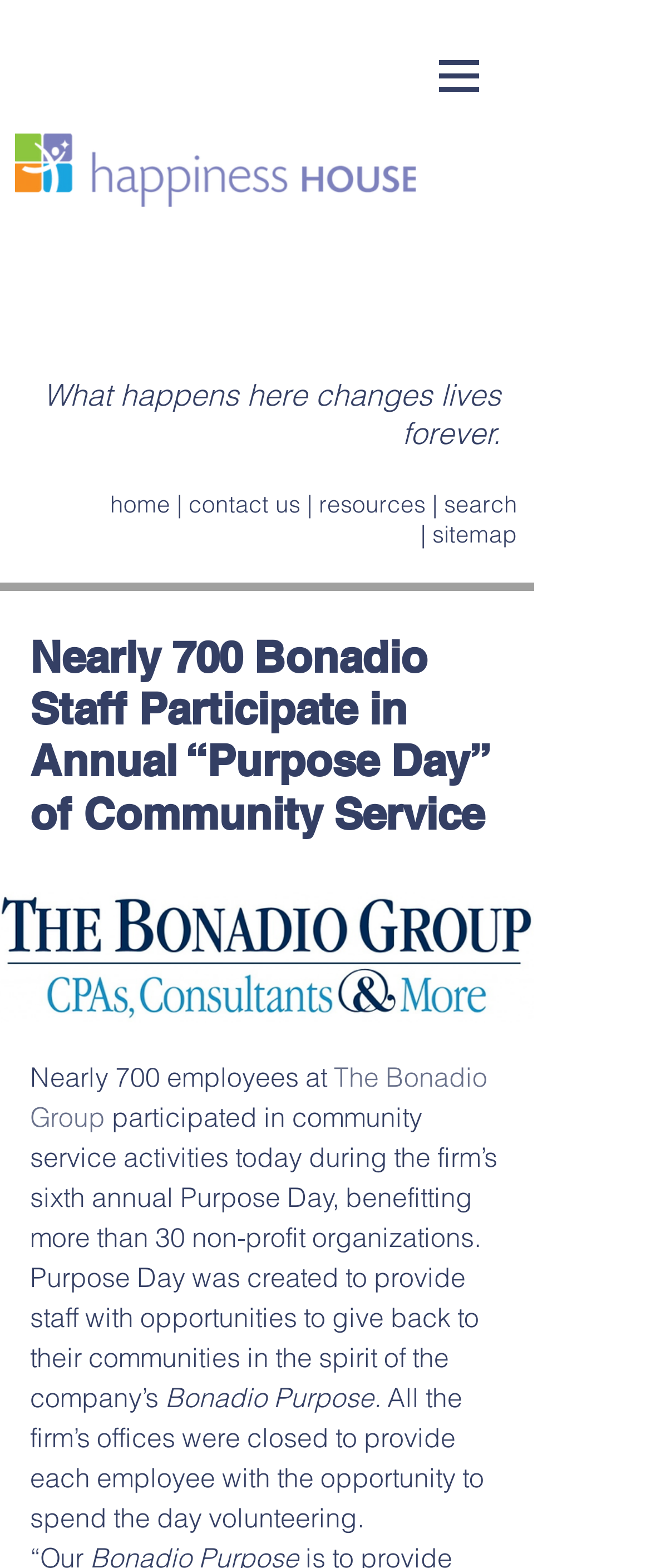Why were the firm’s offices closed?
Please give a detailed and thorough answer to the question, covering all relevant points.

I found the answer by reading the text content of the static text element which says 'All the firm’s offices were closed to provide each employee with the opportunity to spend the day volunteering'.